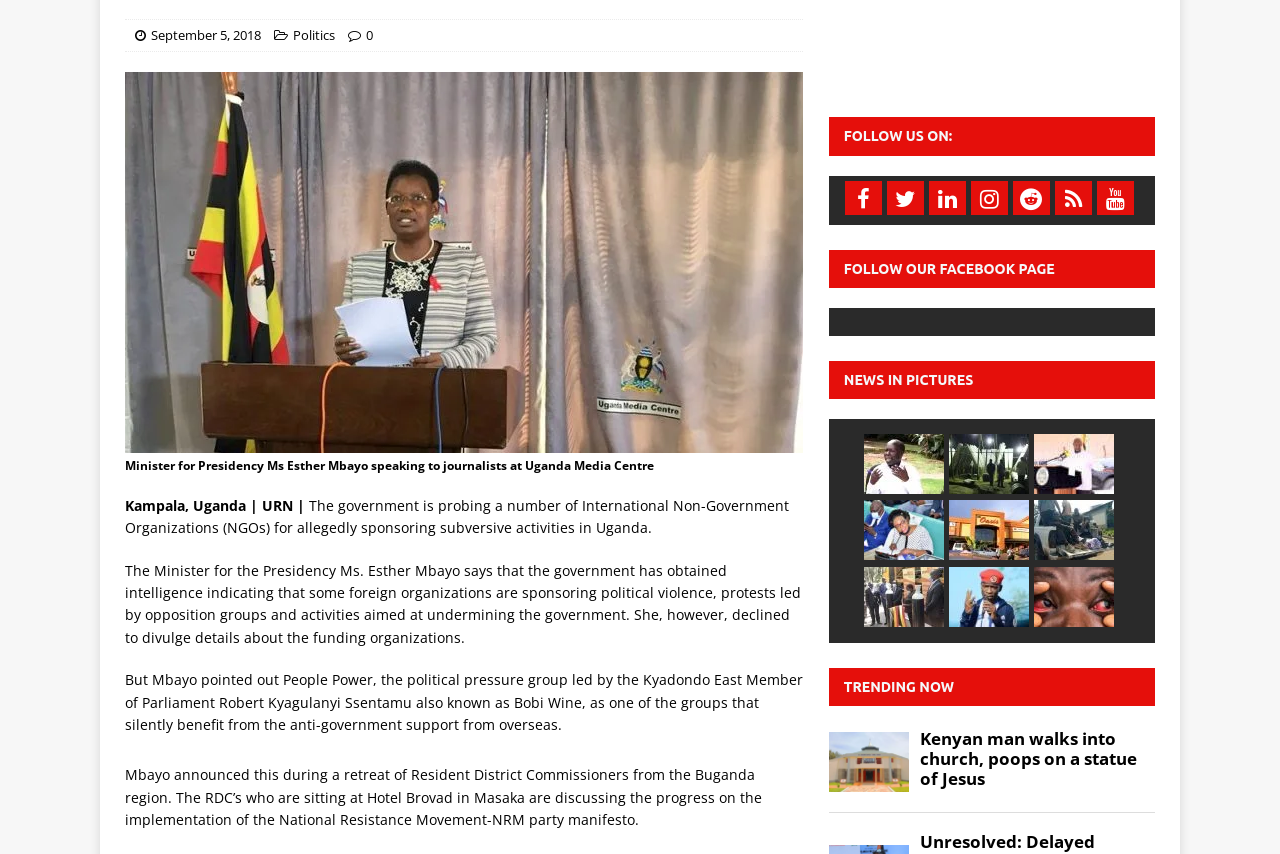Provide the bounding box coordinates for the UI element that is described as: "September 5, 2018".

[0.113, 0.031, 0.199, 0.052]